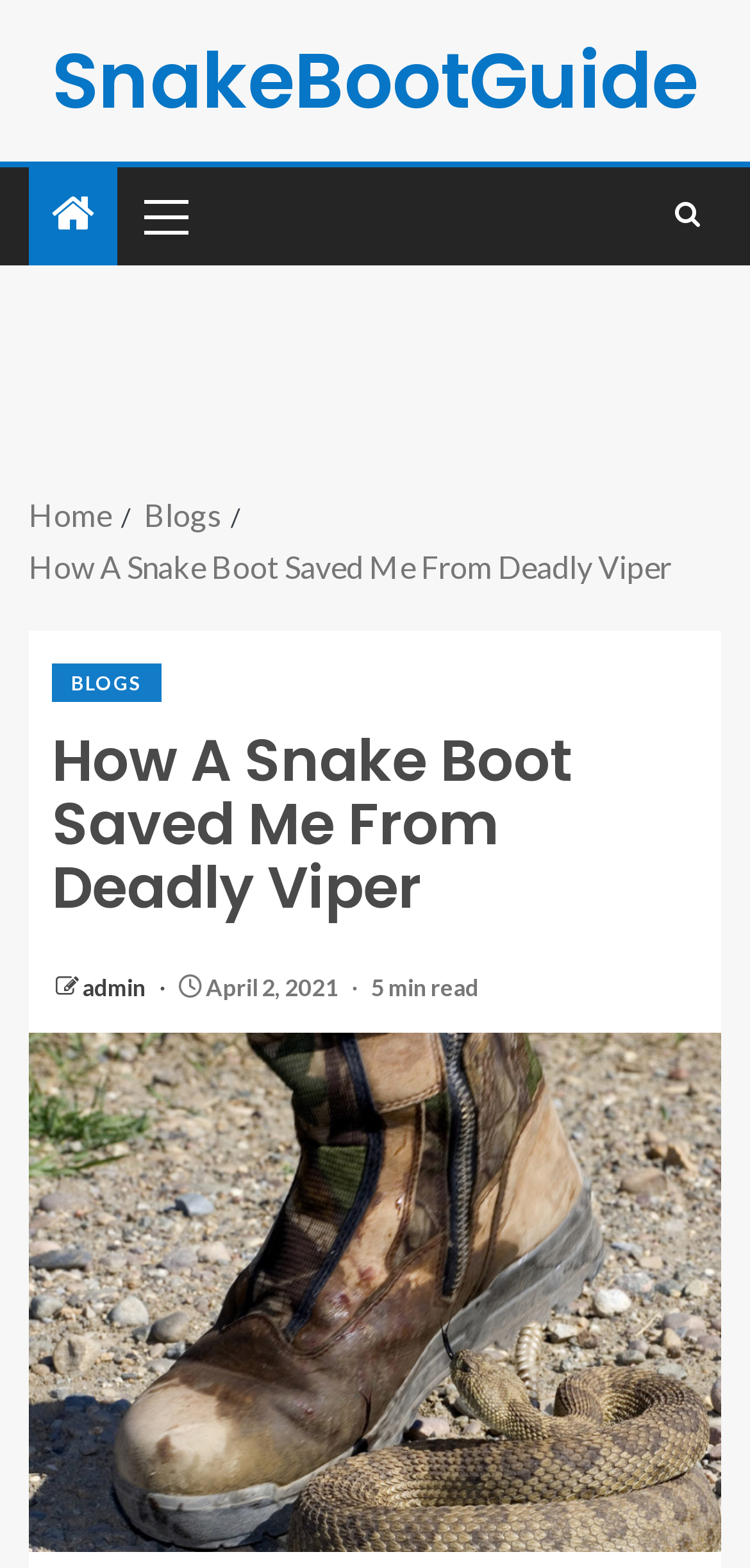Please determine the bounding box coordinates of the element to click on in order to accomplish the following task: "visit the admin page". Ensure the coordinates are four float numbers ranging from 0 to 1, i.e., [left, top, right, bottom].

[0.11, 0.621, 0.2, 0.639]